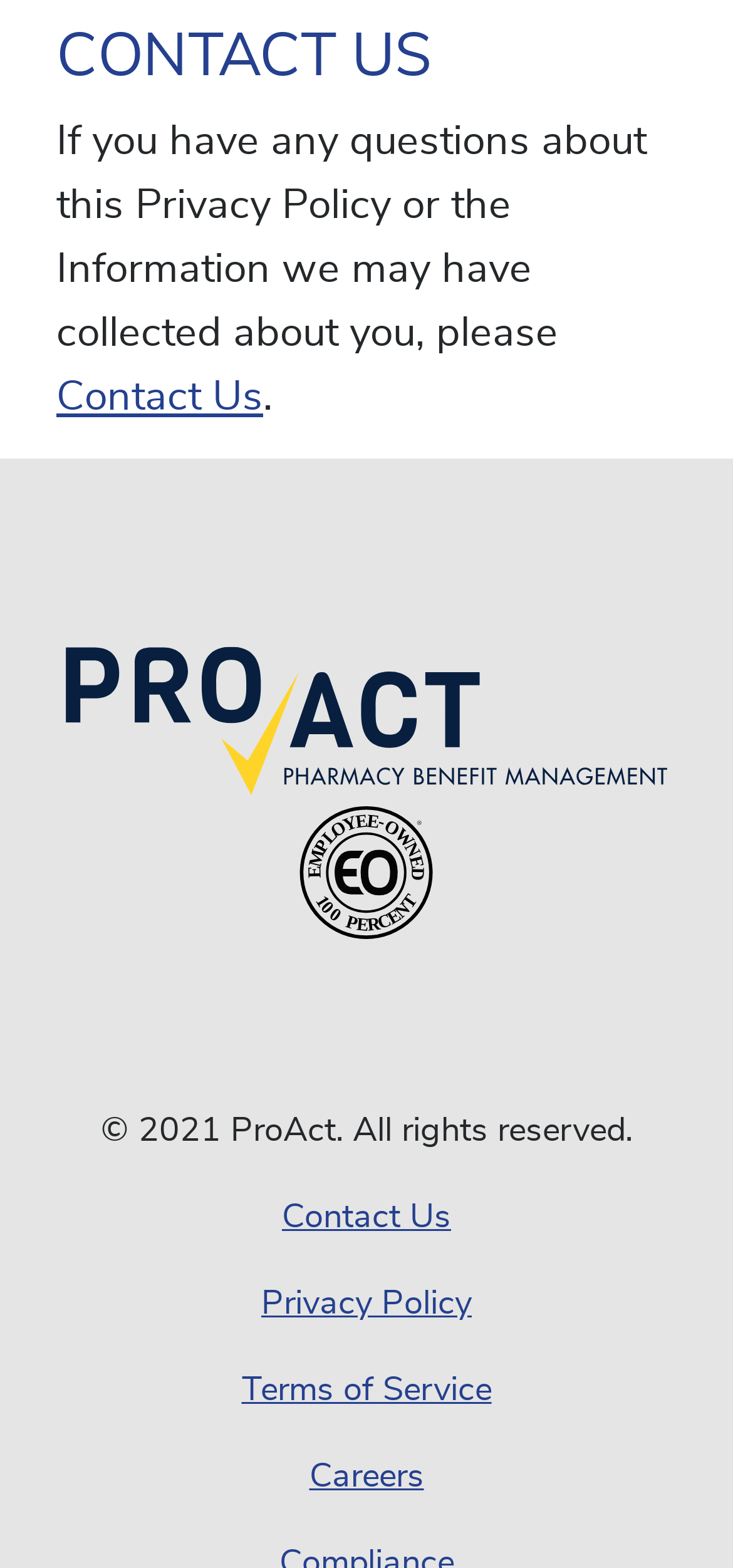What is the purpose of the 'Contact Us' link?
Offer a detailed and exhaustive answer to the question.

The 'Contact Us' link is mentioned in the context of having questions about the Privacy Policy, which implies that it is intended for users to ask questions or seek clarification about the policy.